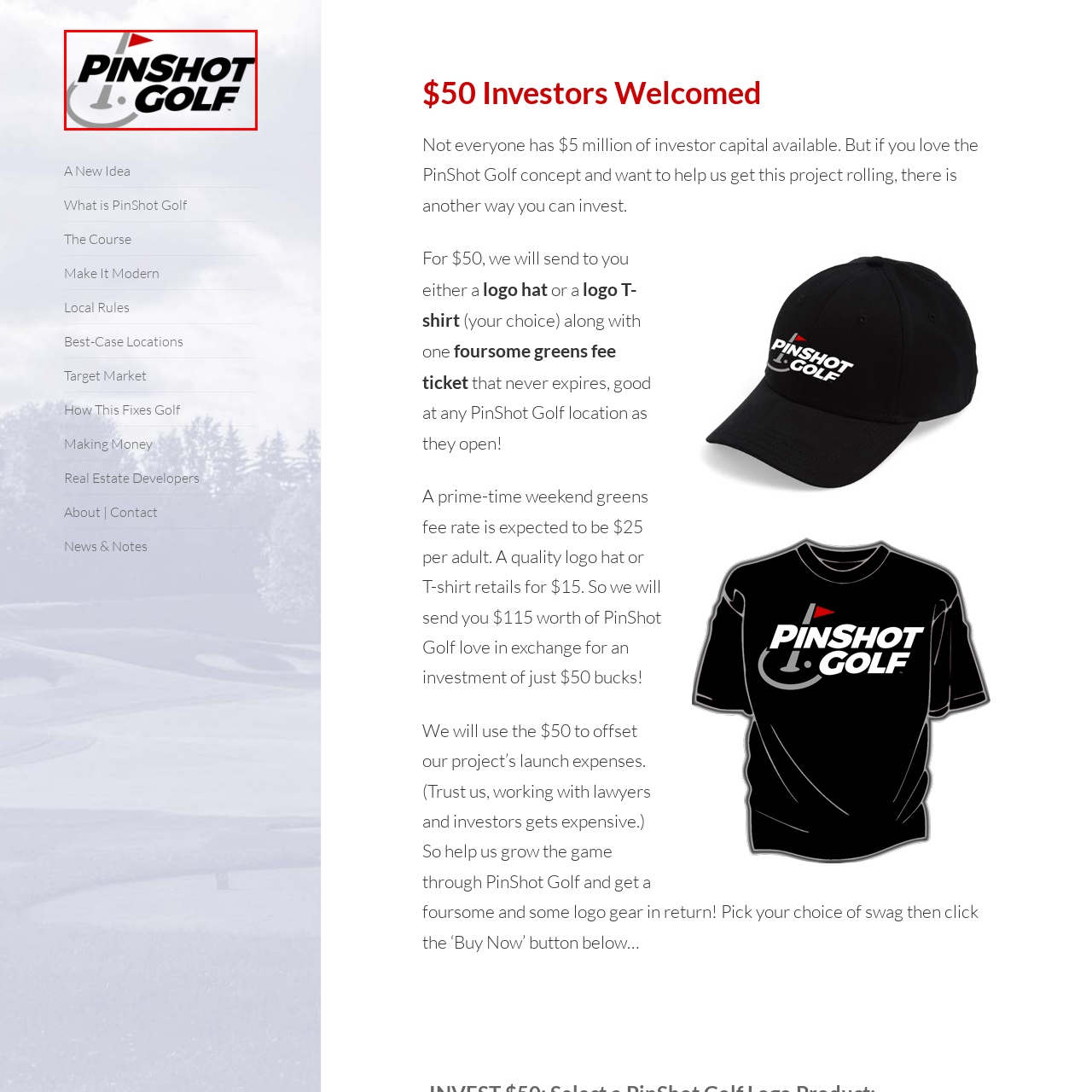Focus on the portion of the image highlighted in red and deliver a detailed explanation for the following question: What shape intersects the golf tee and red flag?

The graphic element accompanying the text in the logo is a white circular shape that intersects a golf tee and a red flag, symbolizing the sport of golf and adding a dynamic touch to the logo.